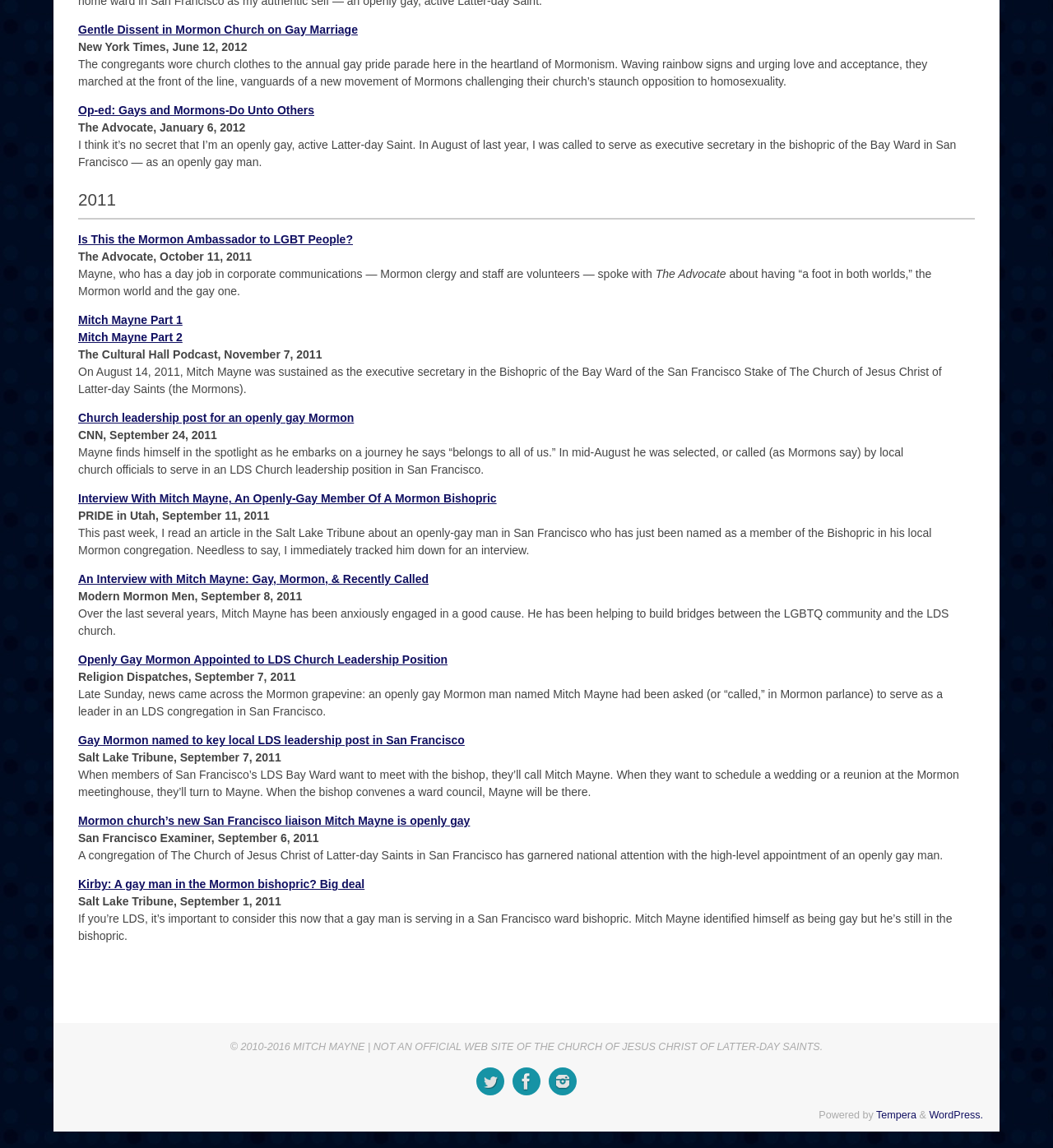How many links are there on the webpage?
Based on the image, provide a one-word or brief-phrase response.

15